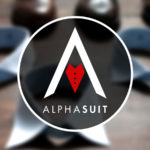Using the elements shown in the image, answer the question comprehensively: What is the typography style of the brand name?

The brand name 'ALPHASUIT' is displayed in bold, modern typography, which reinforces the brand's commitment to custom suits of exceptional quality.